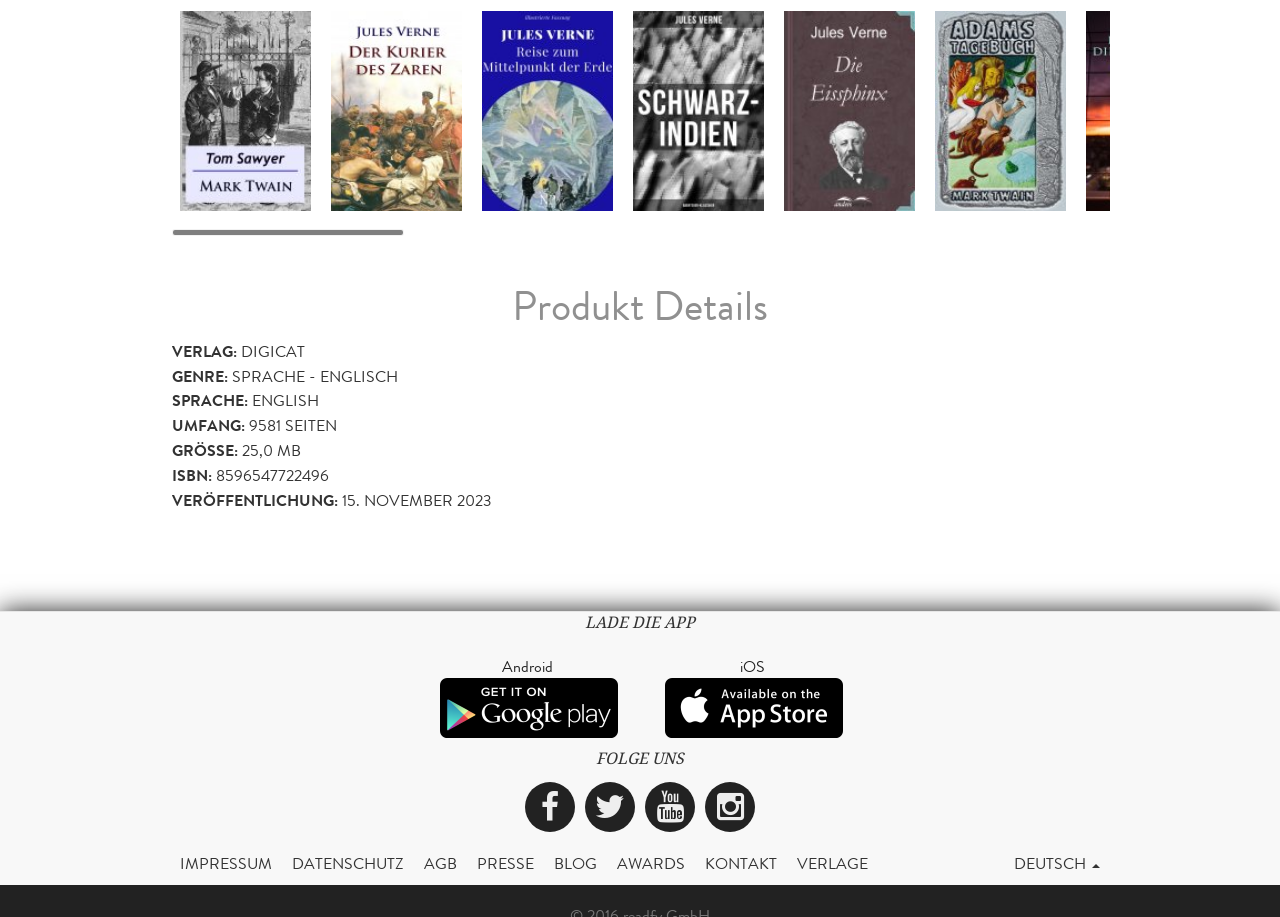What social media platforms are available for following?
Please respond to the question with as much detail as possible.

The webpage provides links to various social media platforms, including Facebook, Twitter, YouTube, and Instagram, which indicates that users can follow the publisher or author on these platforms.